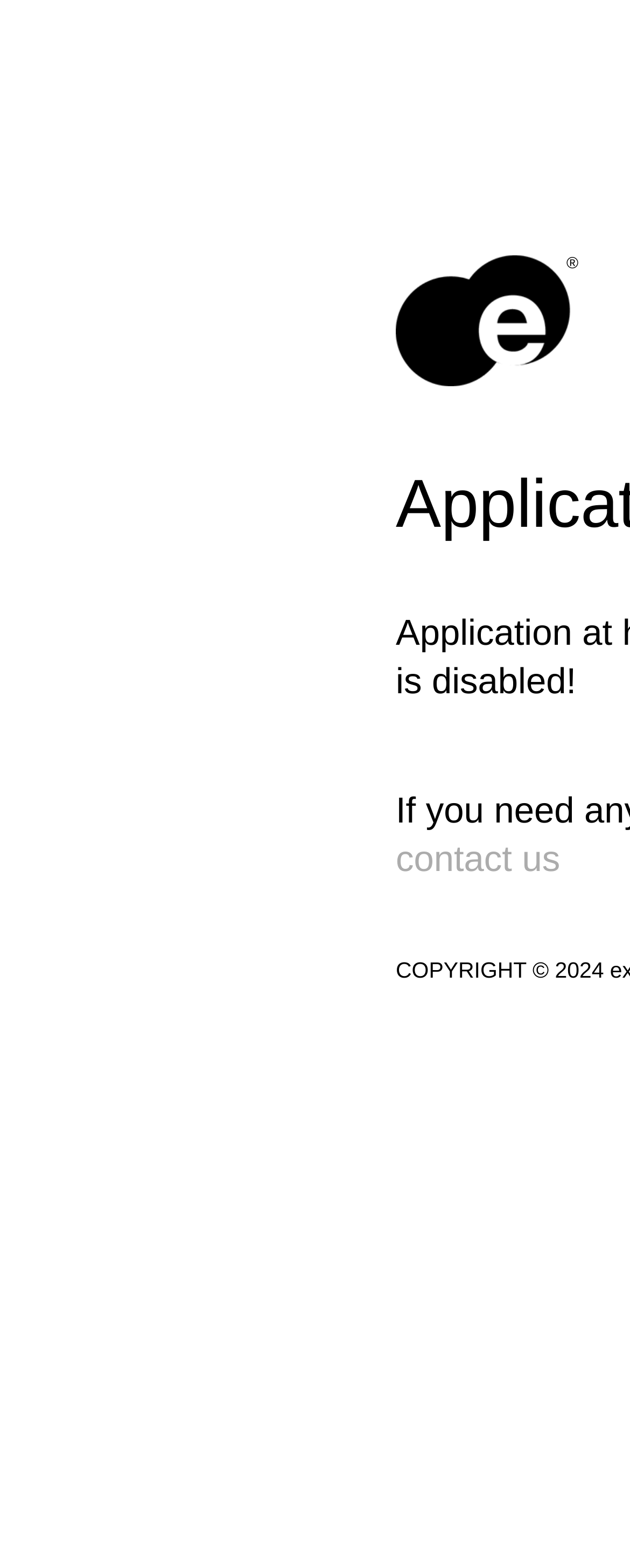Extract the bounding box coordinates for the HTML element that matches this description: "contact us". The coordinates should be four float numbers between 0 and 1, i.e., [left, top, right, bottom].

[0.628, 0.535, 0.889, 0.561]